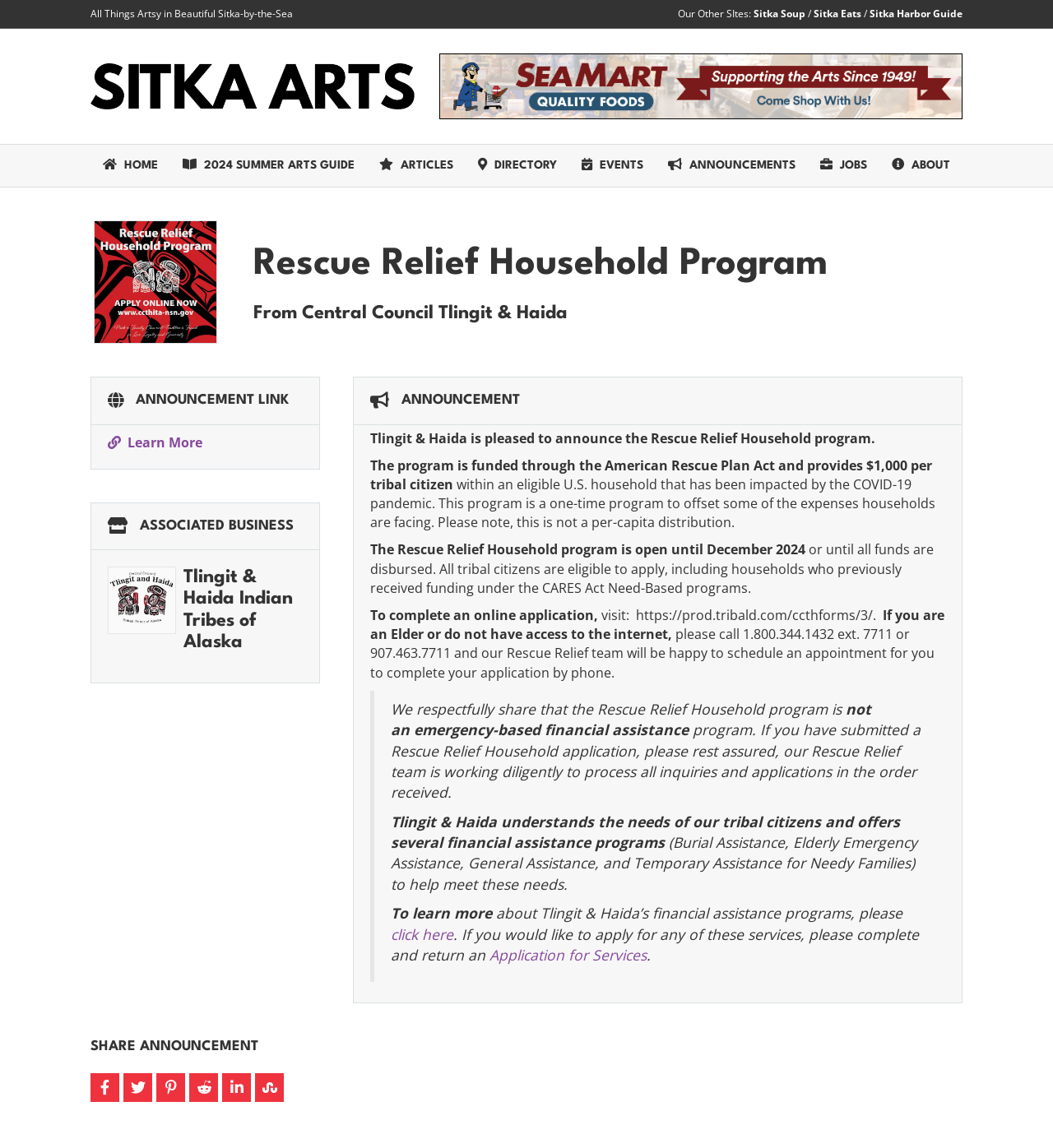Please locate the clickable area by providing the bounding box coordinates to follow this instruction: "Read more about Tlingit & Haida’s financial assistance programs".

[0.371, 0.787, 0.467, 0.804]